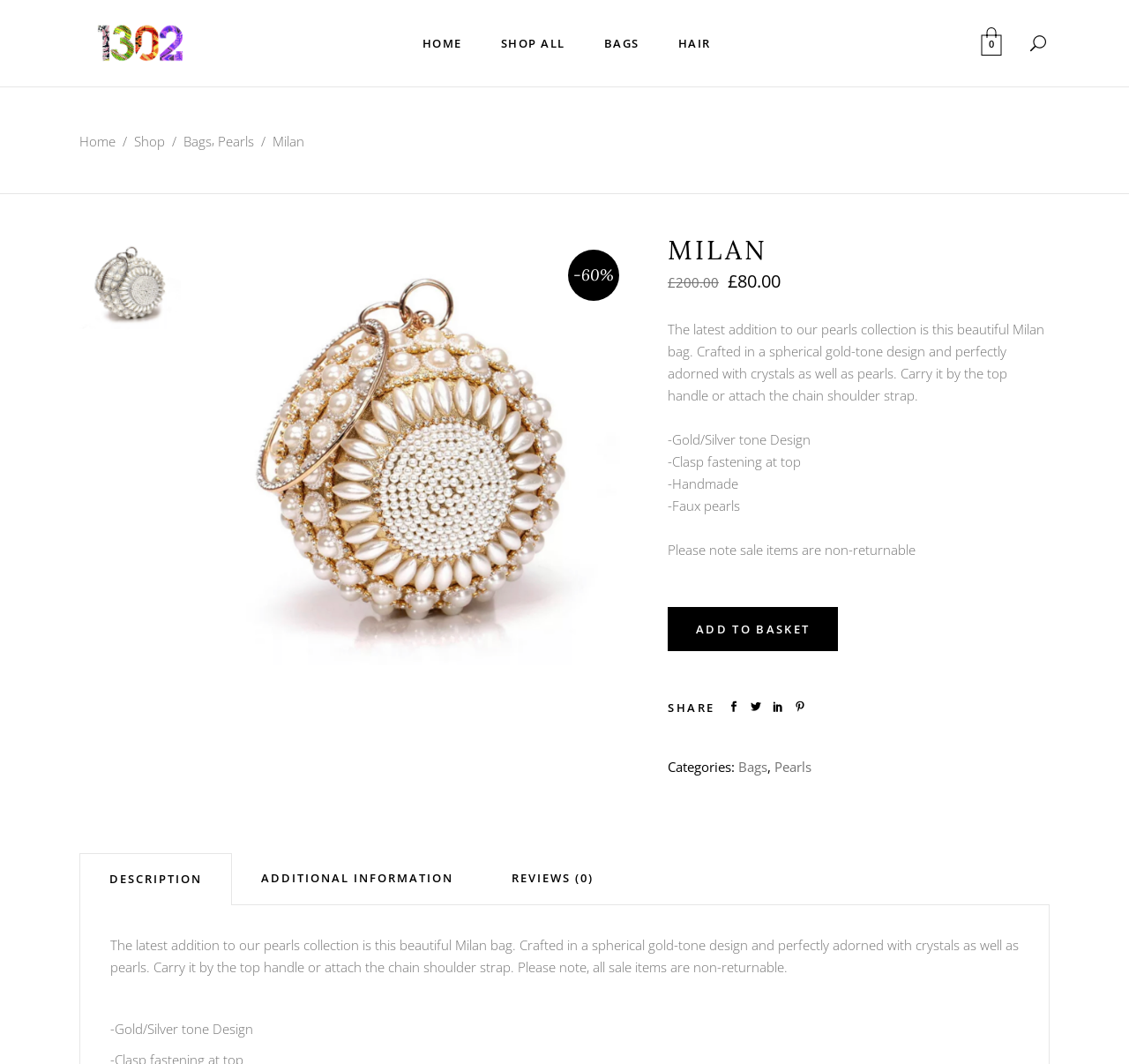Determine the bounding box coordinates of the target area to click to execute the following instruction: "Go to HOME page."

[0.357, 0.0, 0.426, 0.081]